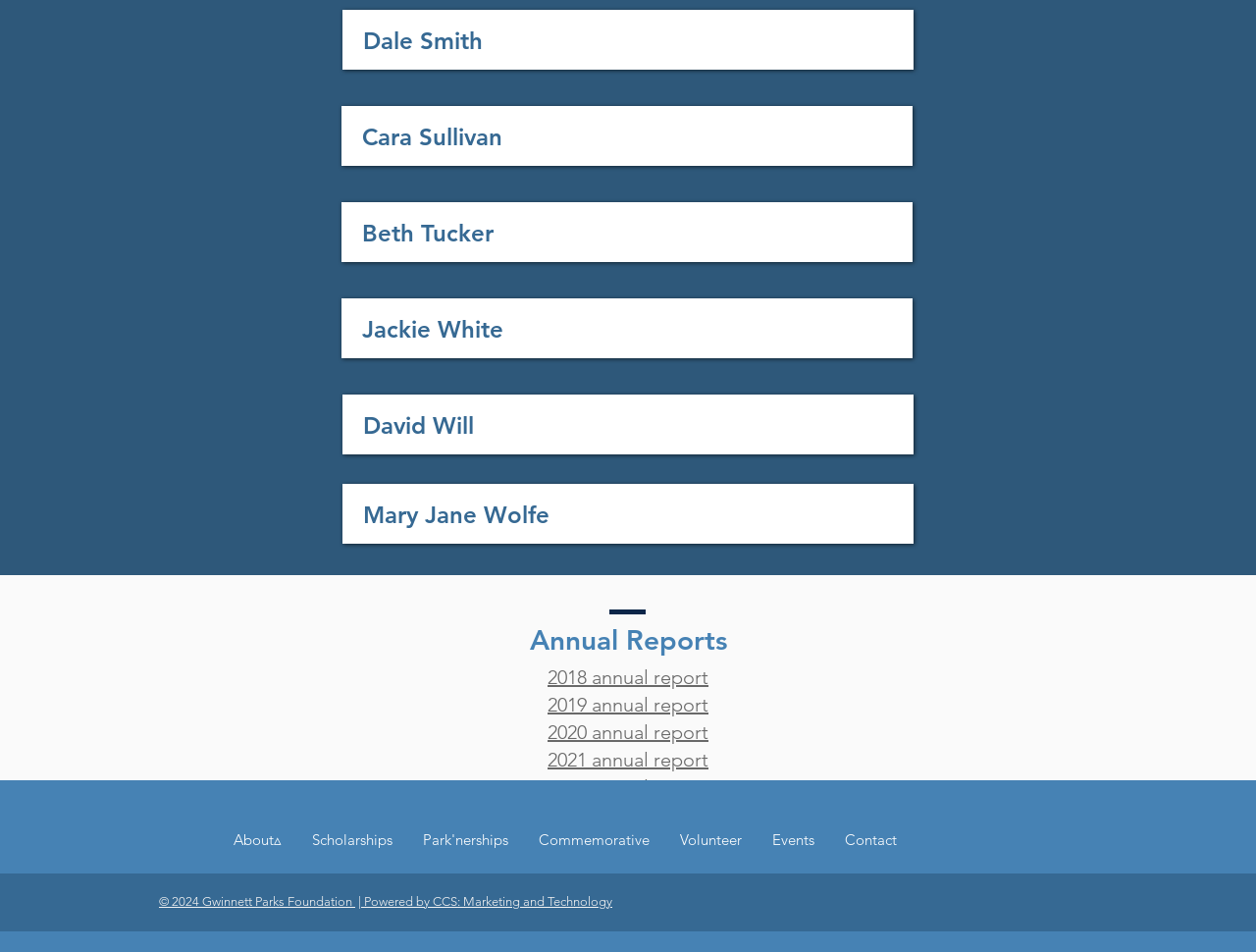How many annual reports are listed?
Use the image to answer the question with a single word or phrase.

5